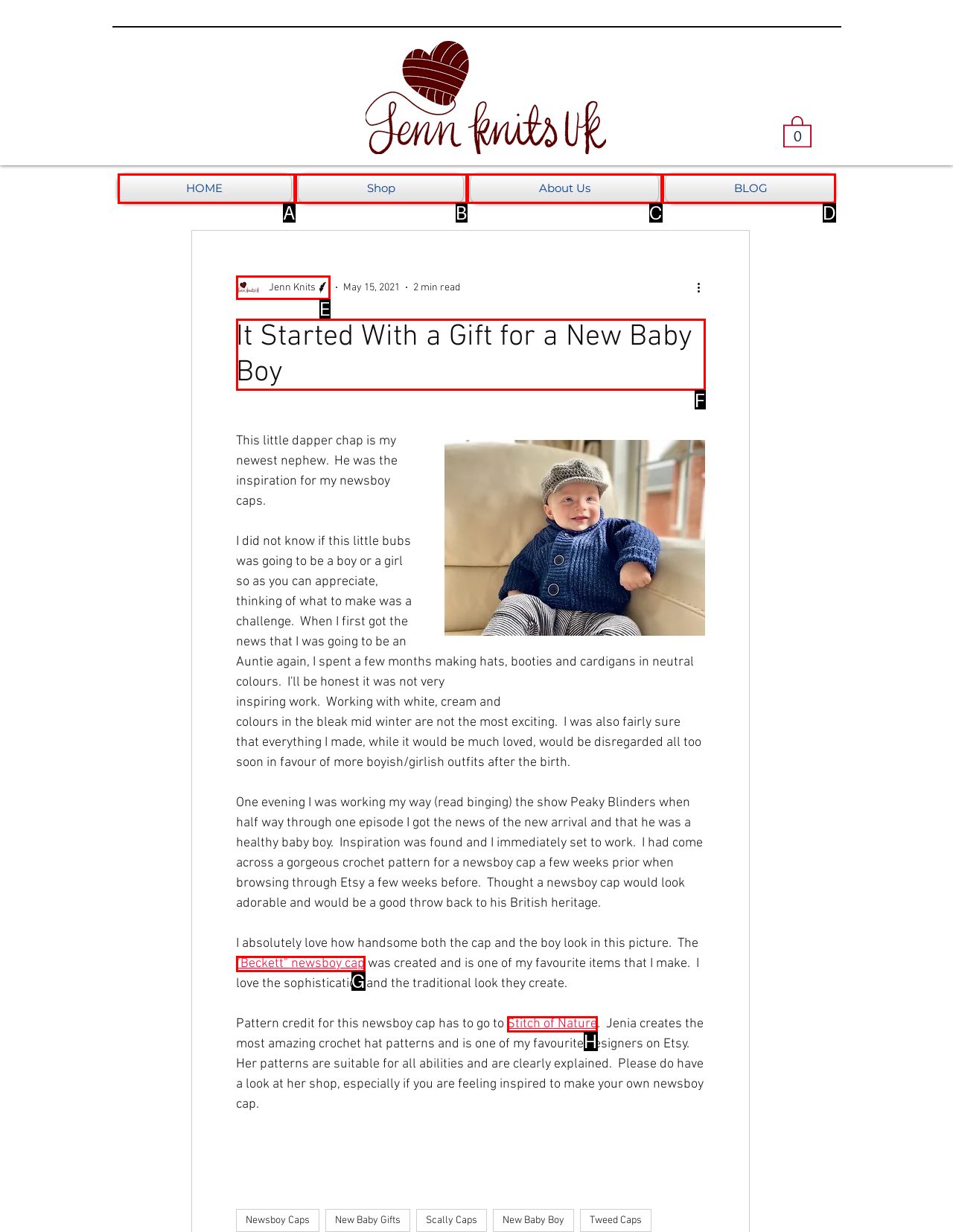Indicate the UI element to click to perform the task: Read Disclaimer. Reply with the letter corresponding to the chosen element.

None